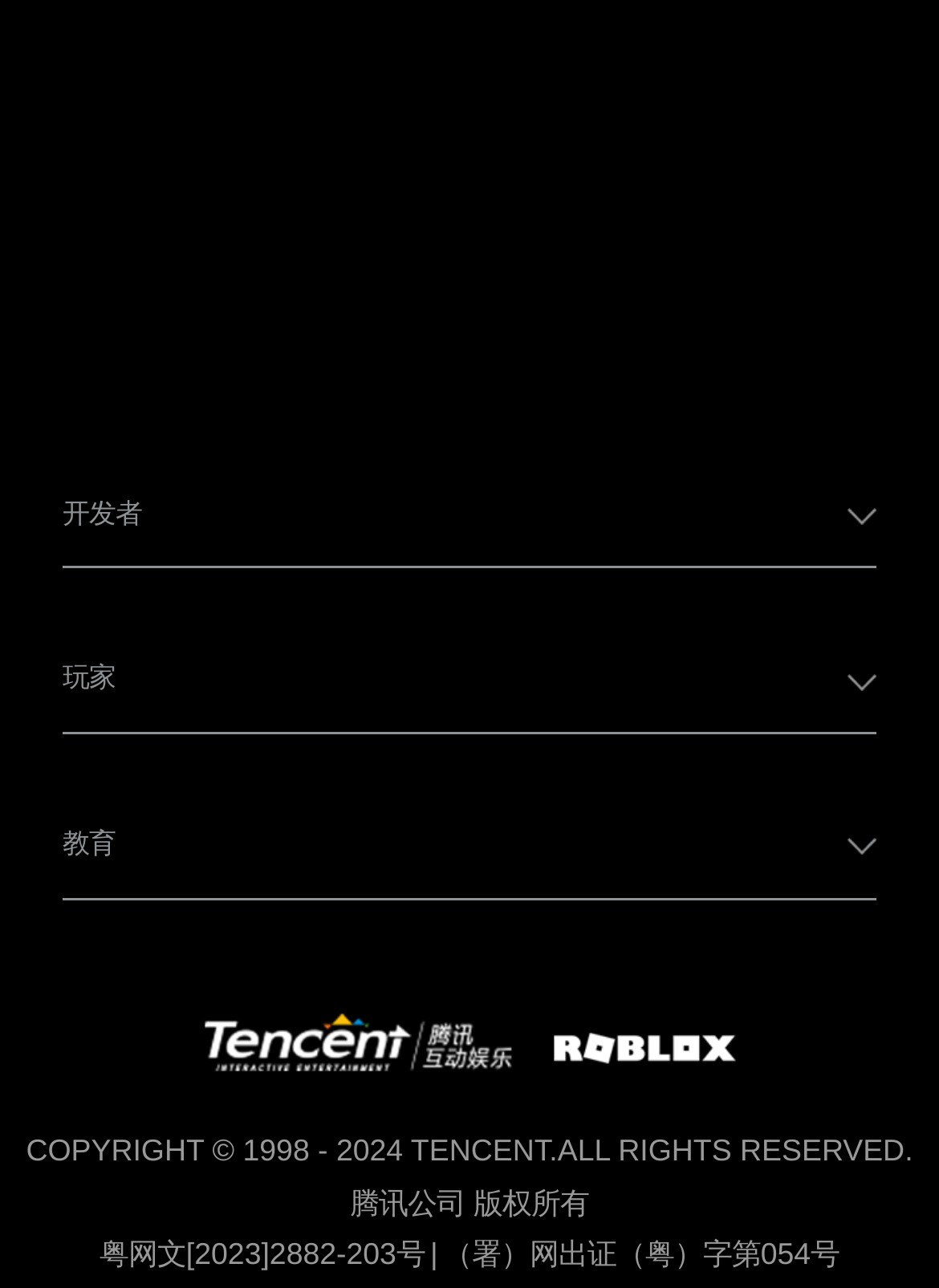Given the element description 教育, specify the bounding box coordinates of the corresponding UI element in the format (top-left x, top-left y, bottom-right x, bottom-right y). All values must be between 0 and 1.

[0.067, 0.619, 0.933, 0.698]